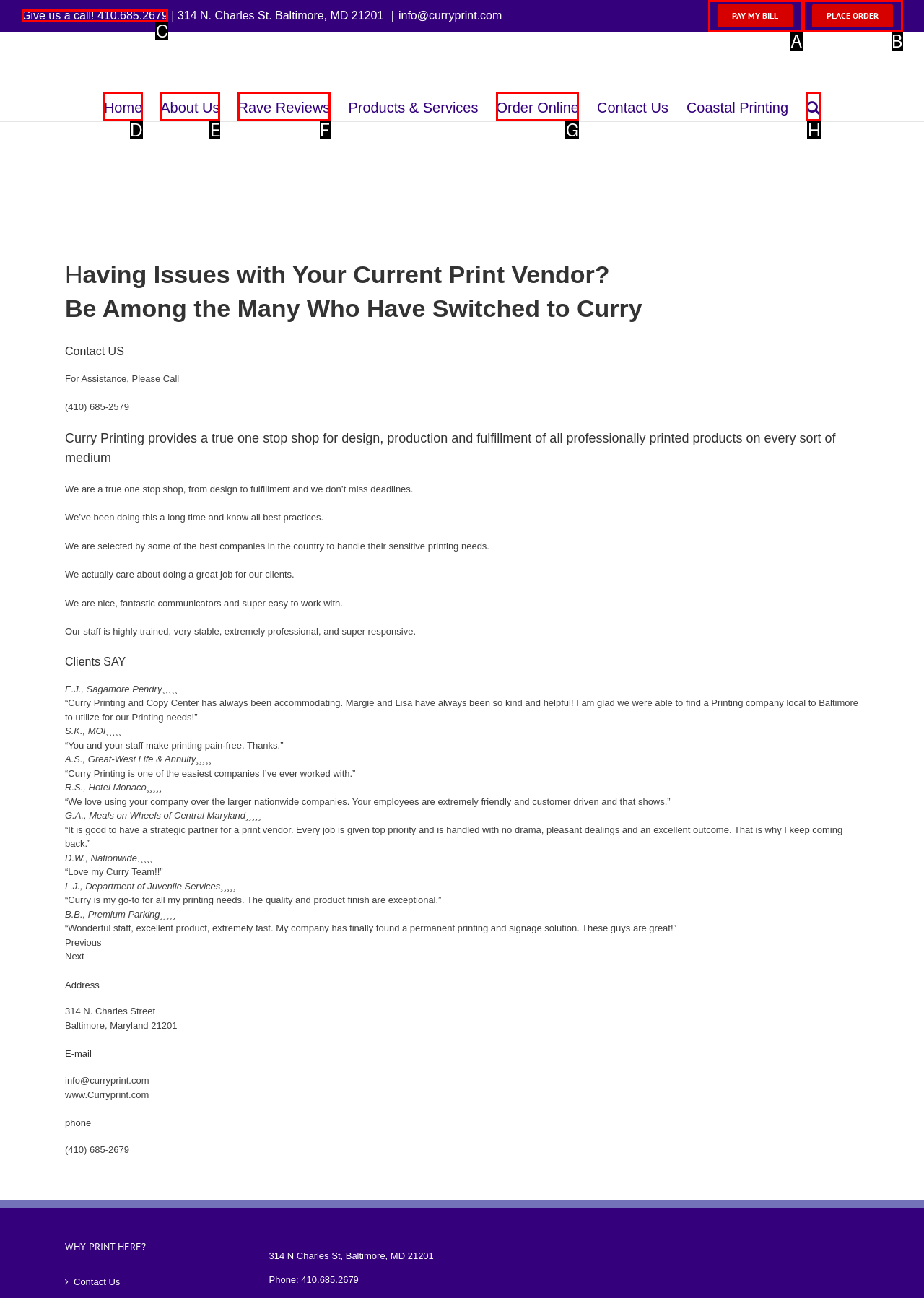Point out the correct UI element to click to carry out this instruction: Search for something
Answer with the letter of the chosen option from the provided choices directly.

H